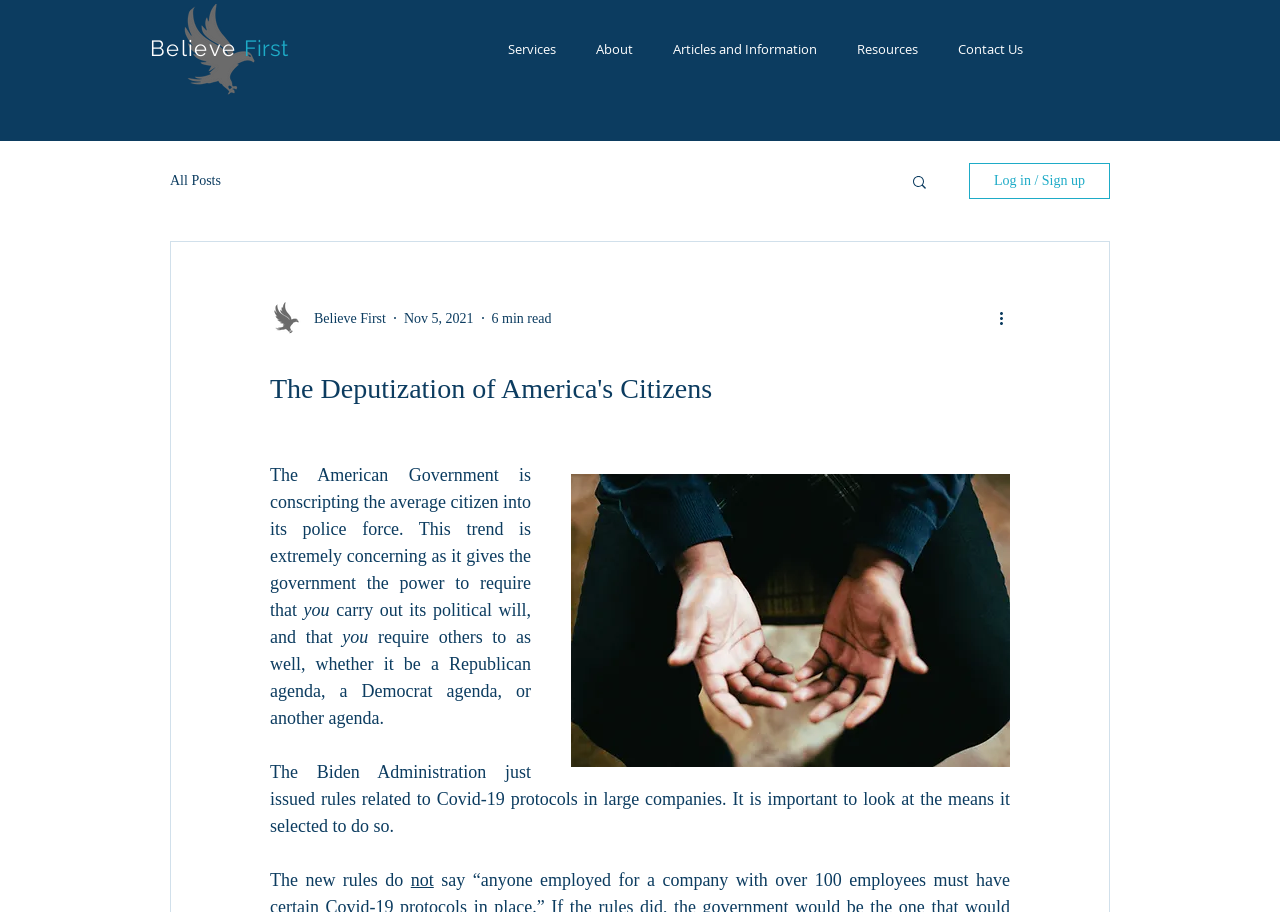Mark the bounding box of the element that matches the following description: "Nordic oil cbd kostenlose probe".

None